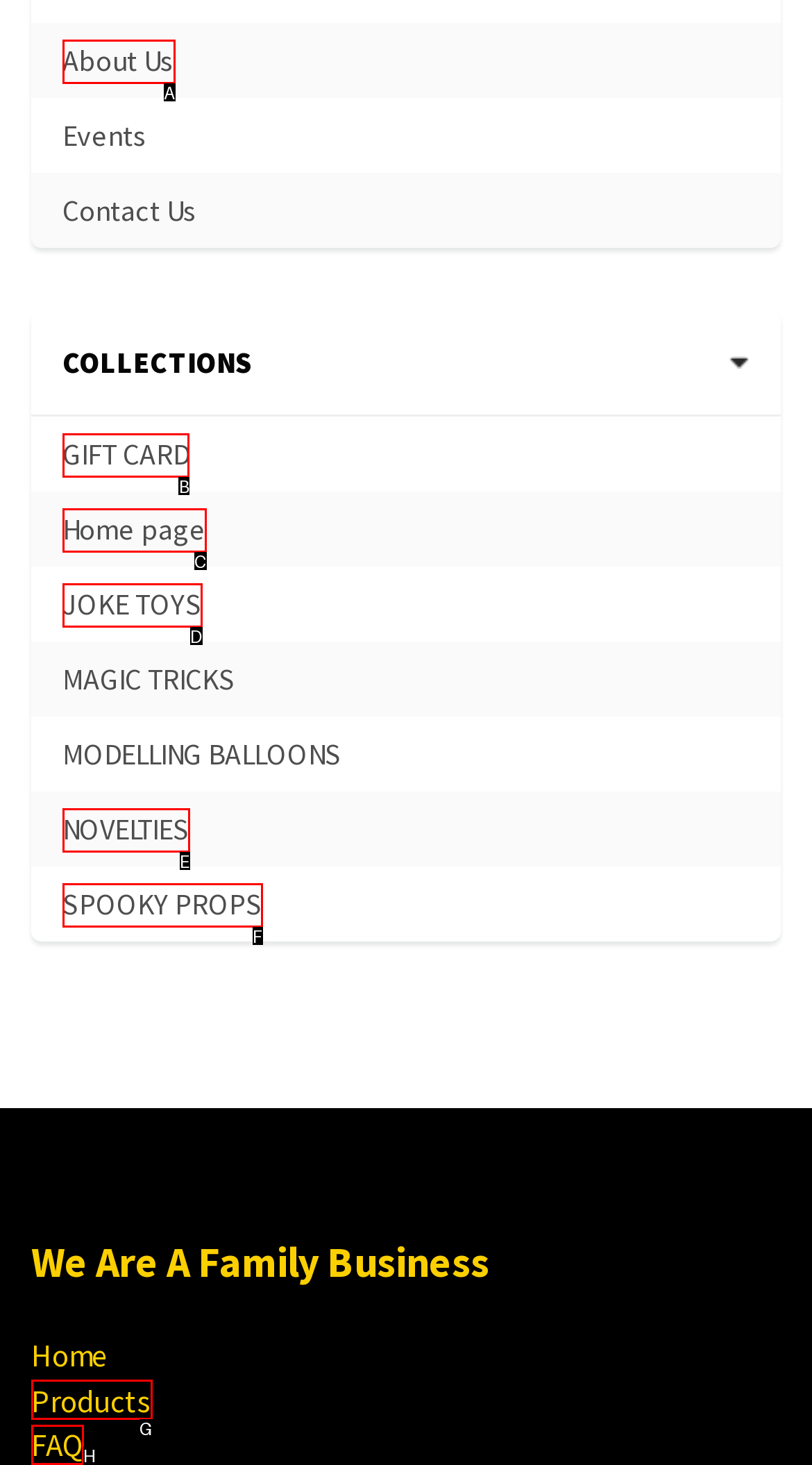Tell me which letter I should select to achieve the following goal: buy a GIFT CARD
Answer with the corresponding letter from the provided options directly.

B